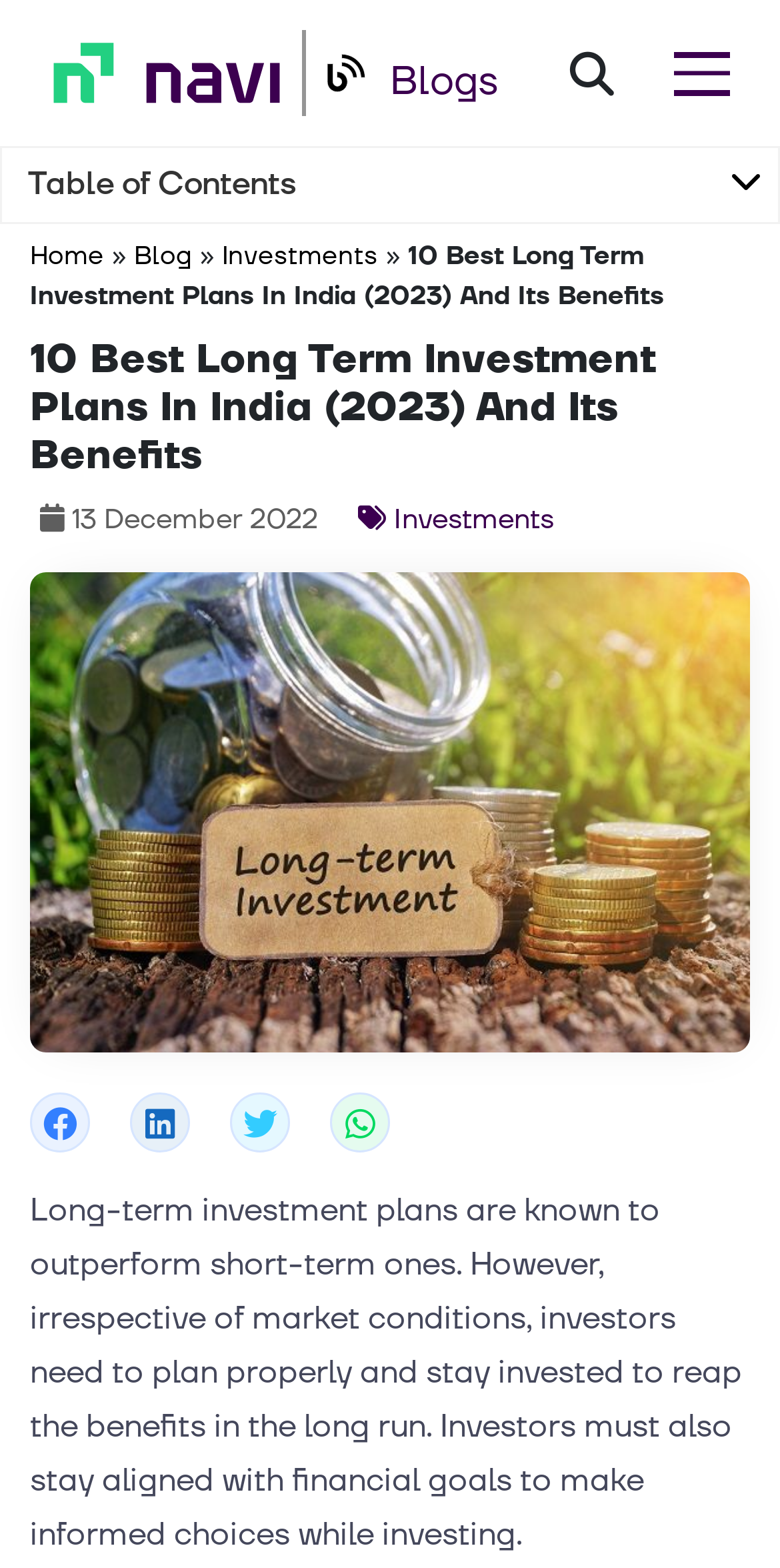Could you identify the text that serves as the heading for this webpage?

10 Best Long Term Investment Plans In India (2023) And Its Benefits